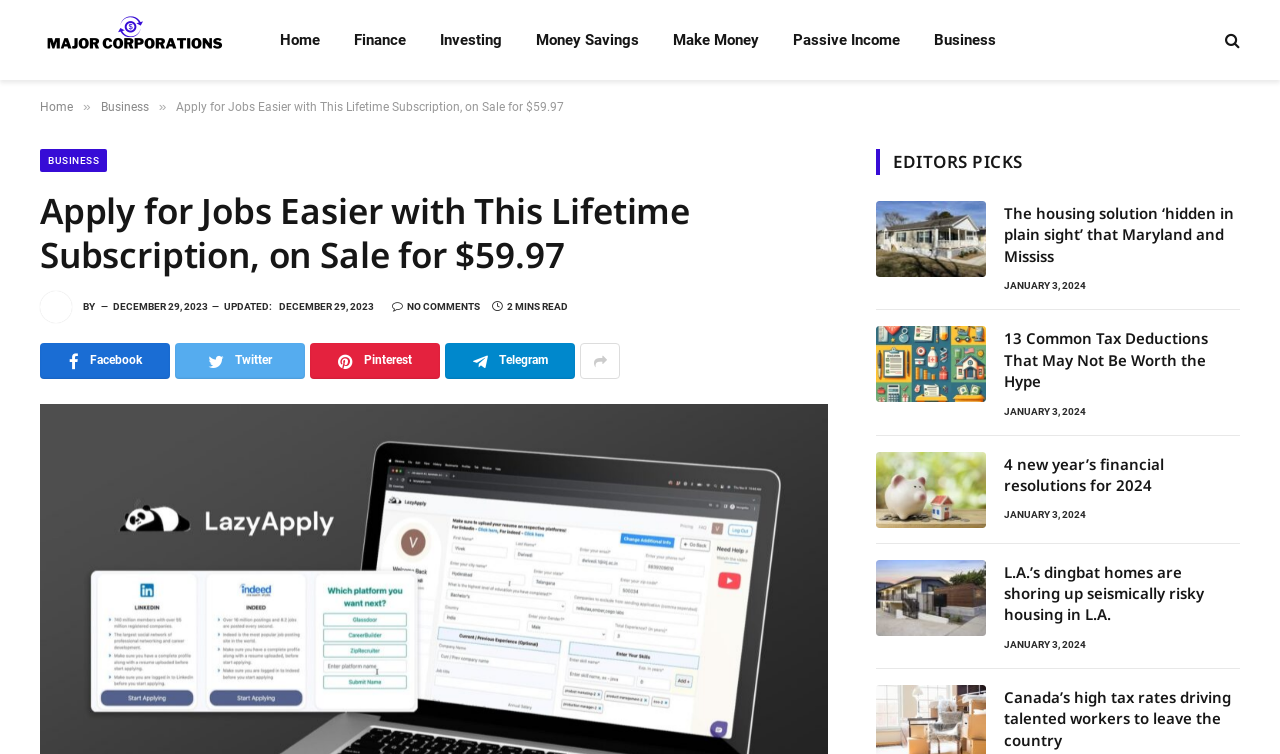Identify the bounding box coordinates of the specific part of the webpage to click to complete this instruction: "Email the company".

None